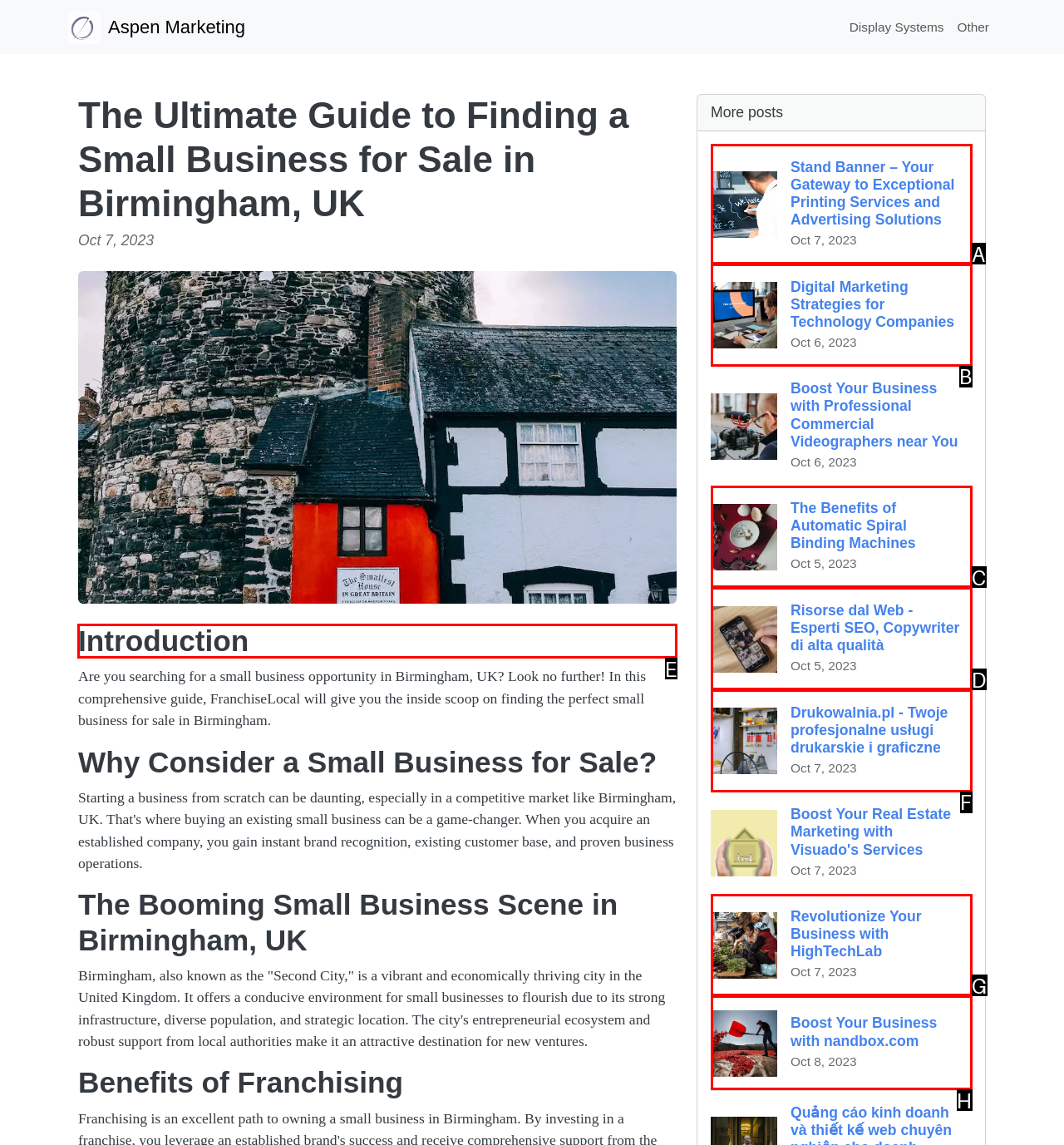Tell me which one HTML element I should click to complete the following task: Read the introduction Answer with the option's letter from the given choices directly.

E